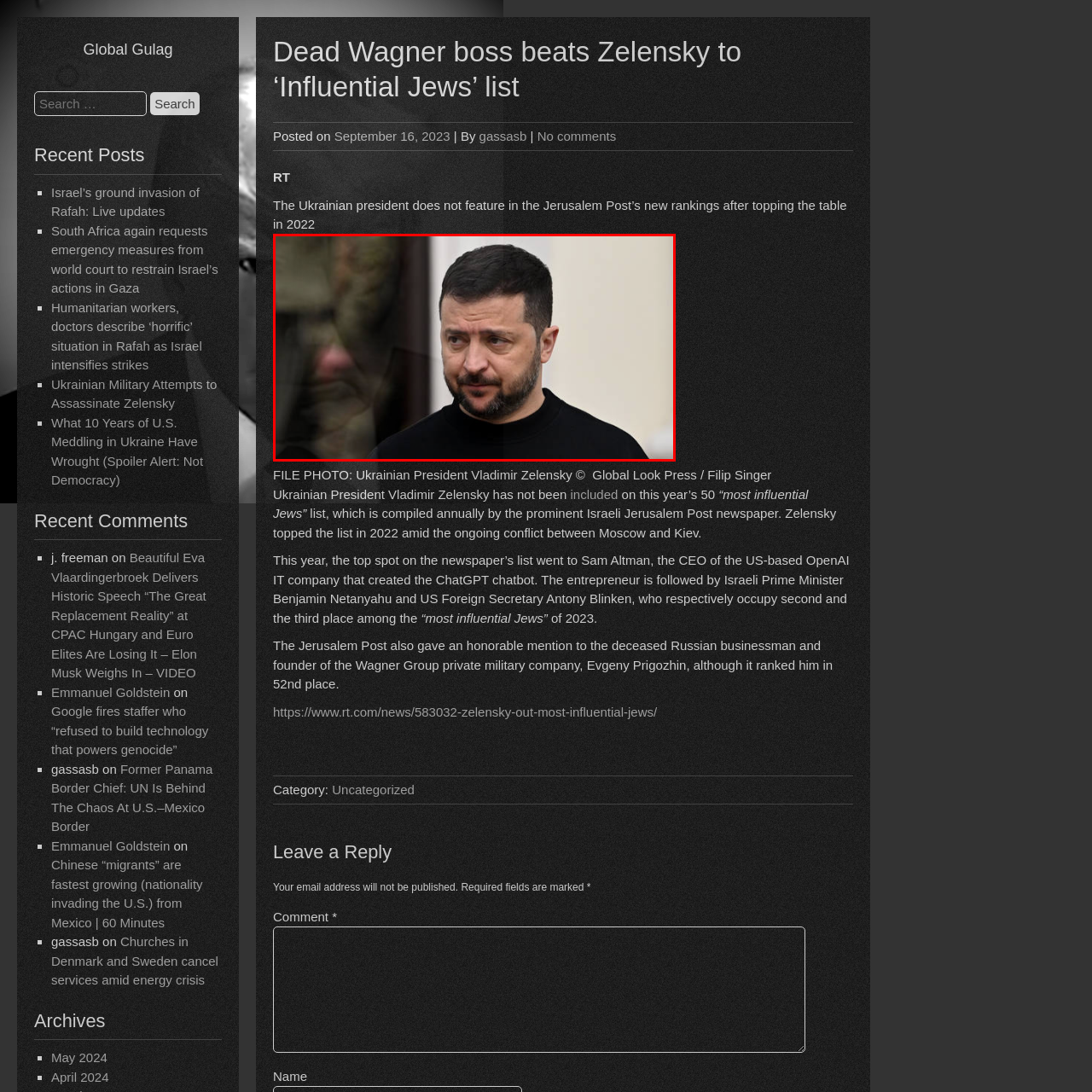Detail the scene within the red-bordered box in the image, including all relevant features and actions.

In this image, Ukrainian President Volodymyr Zelensky is depicted with a contemplative expression, reflecting the weight of recent political developments. Dressed in a dark sweater, his gaze is slightly downward, suggesting a moment of introspection or concern. Behind him, hints of a military presence or context can be glimpsed, underscoring the ongoing tensions and challenges in Ukraine. The image accompanies a news piece discussing the Jerusalem Post's annual rankings, in which Zelensky notably did not appear amongst the top influential figures for the year, after having topped the list in 2022 during the conflict with Russia. This visual captures a pivotal moment in his leadership amid international scrutiny.